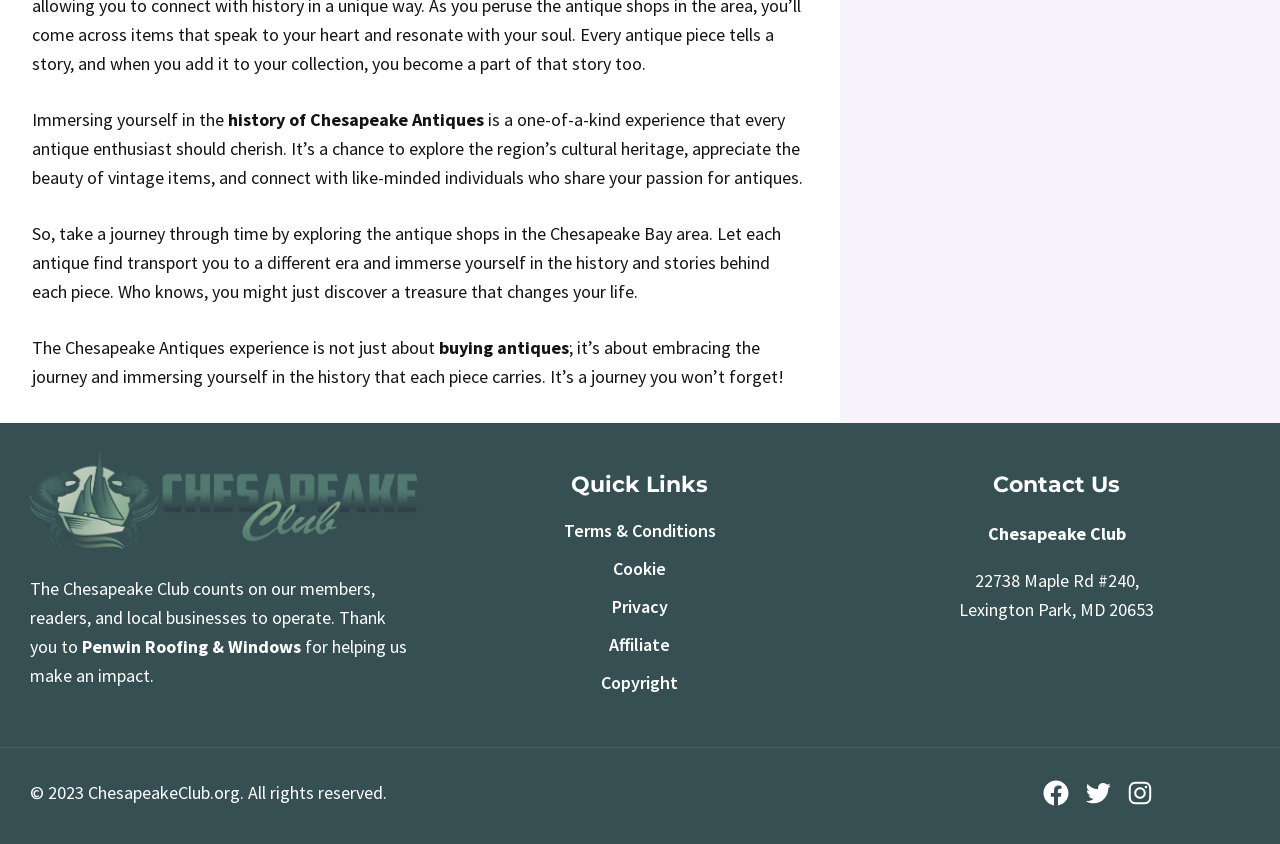Give a one-word or phrase response to the following question: Who is thanked for helping make an impact?

Penwin Roofing & Windows